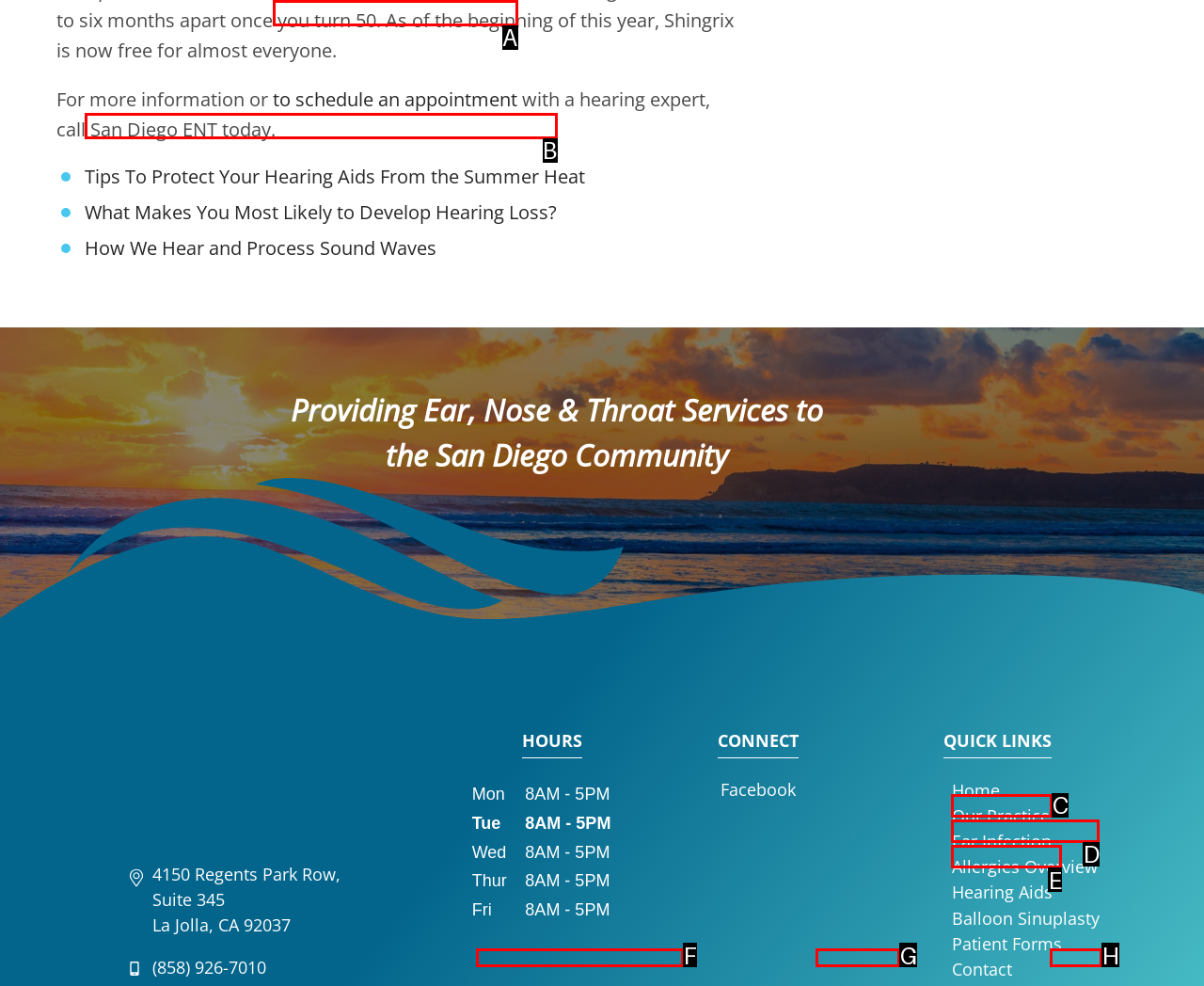Select the HTML element that corresponds to the description: Open Payments Database Notice. Reply with the letter of the correct option.

F